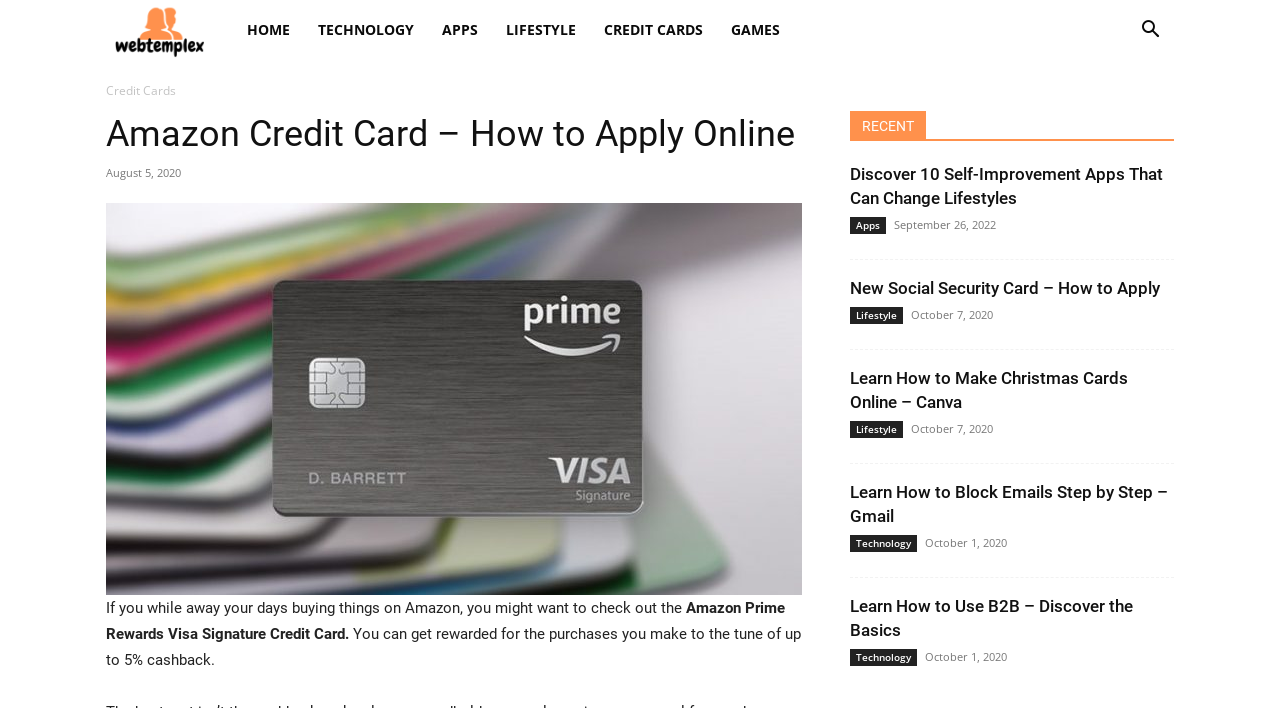Please indicate the bounding box coordinates of the element's region to be clicked to achieve the instruction: "Click on the 'HOME' link". Provide the coordinates as four float numbers between 0 and 1, i.e., [left, top, right, bottom].

[0.182, 0.0, 0.238, 0.085]